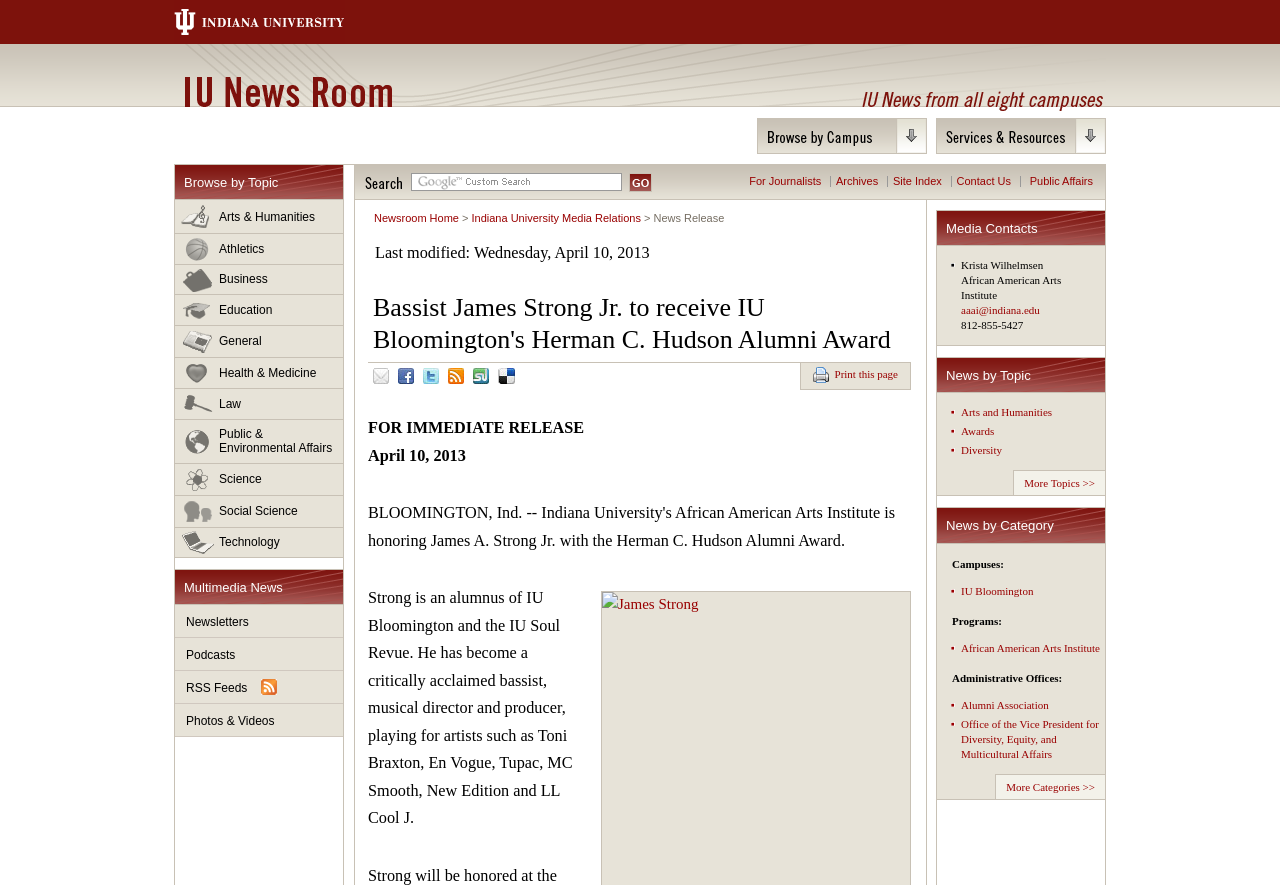Using the information in the image, could you please answer the following question in detail:
What is the name of the university that James A. Strong Jr. is an alumnus of?

The question asks for the name of the university that James A. Strong Jr. is an alumnus of. By looking at the webpage, we can find the text 'Strong is an alumnus of IU Bloomington and the IU Soul Revue' which clearly states the name of the university.